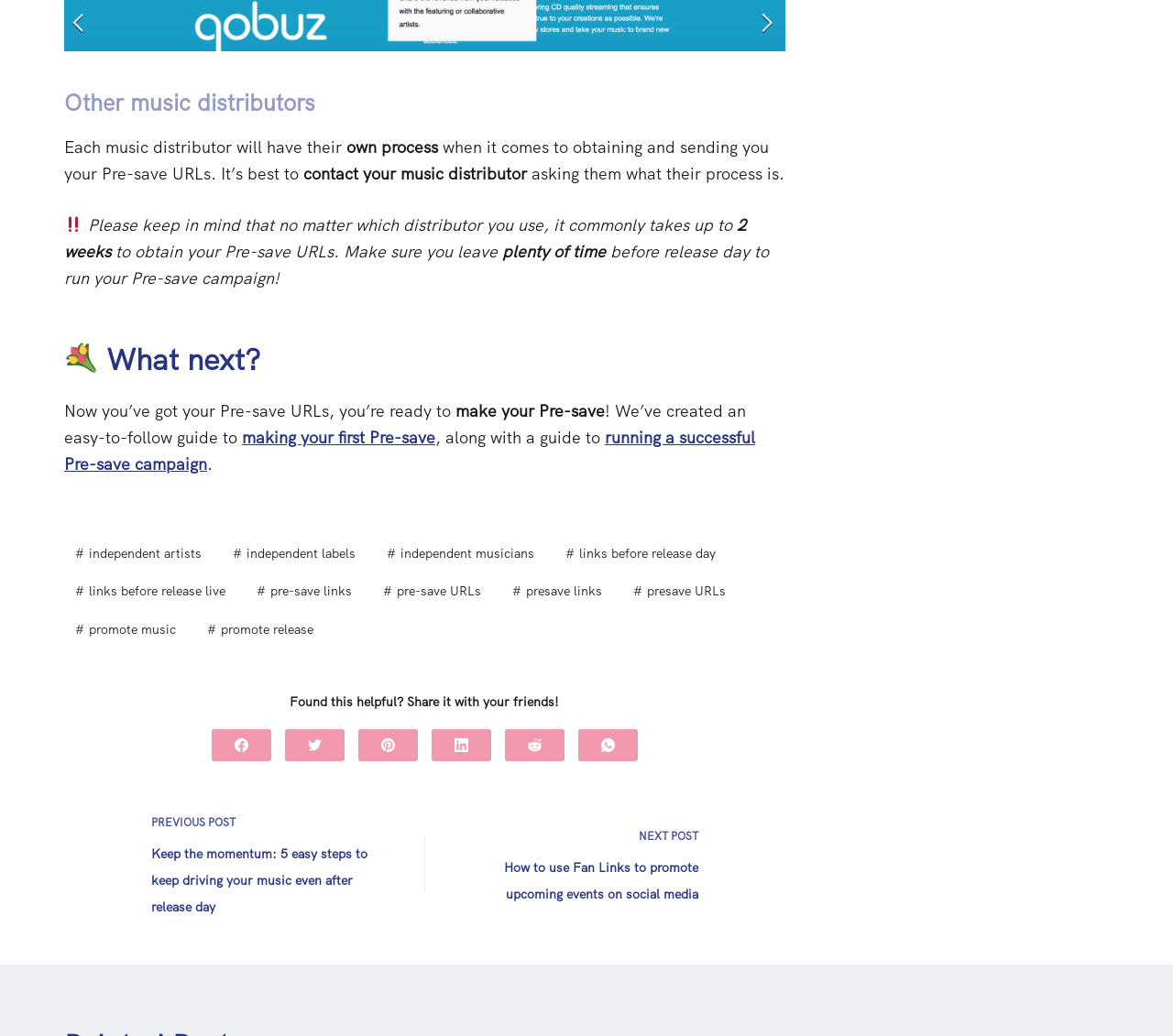Identify the bounding box coordinates for the UI element described as: "pre-save URLs". The coordinates should be provided as four floats between 0 and 1: [left, top, right, bottom].

[0.317, 0.558, 0.42, 0.584]